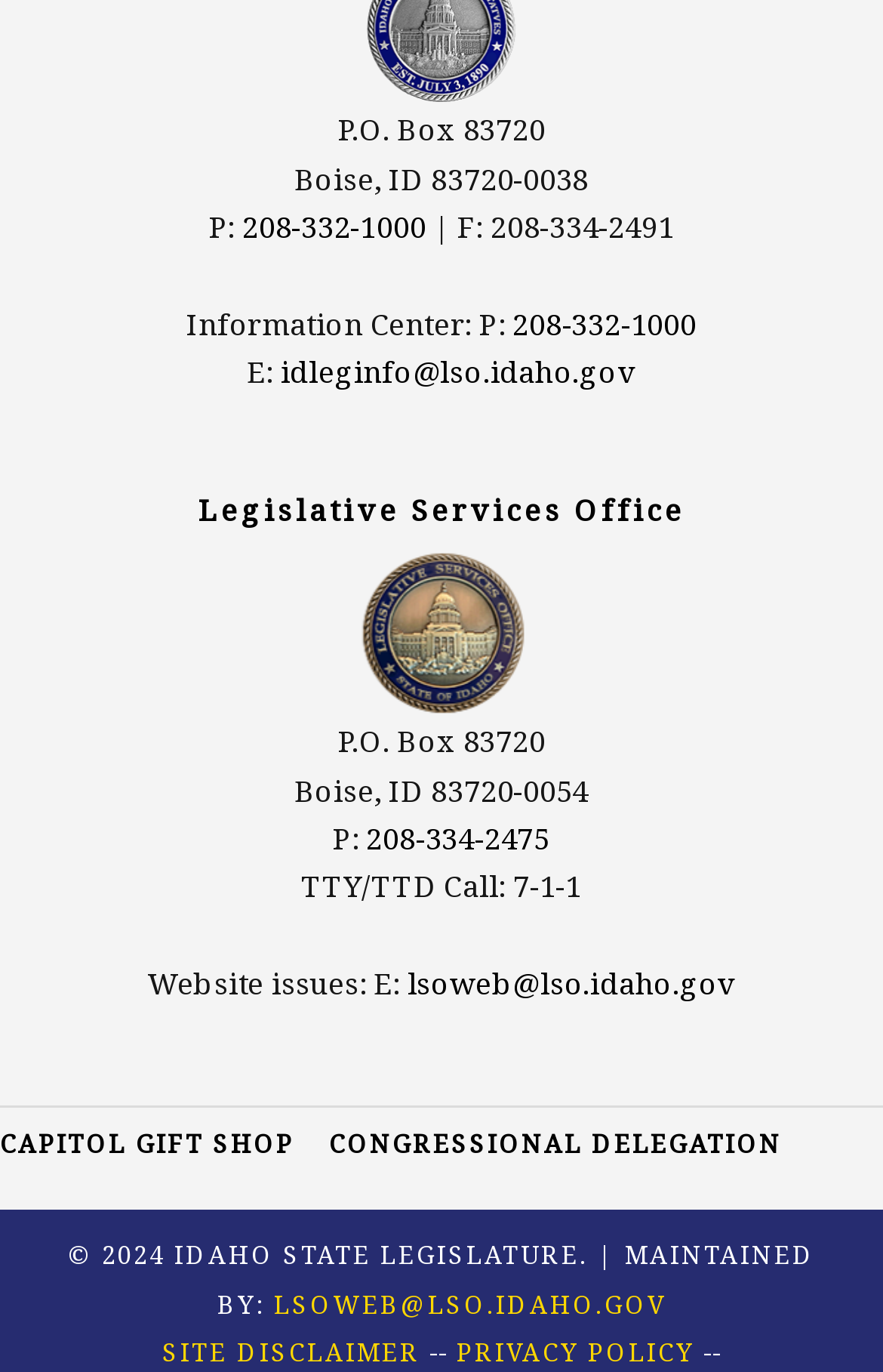Determine the bounding box coordinates of the region to click in order to accomplish the following instruction: "View the privacy policy". Provide the coordinates as four float numbers between 0 and 1, specifically [left, top, right, bottom].

[0.517, 0.973, 0.786, 0.997]